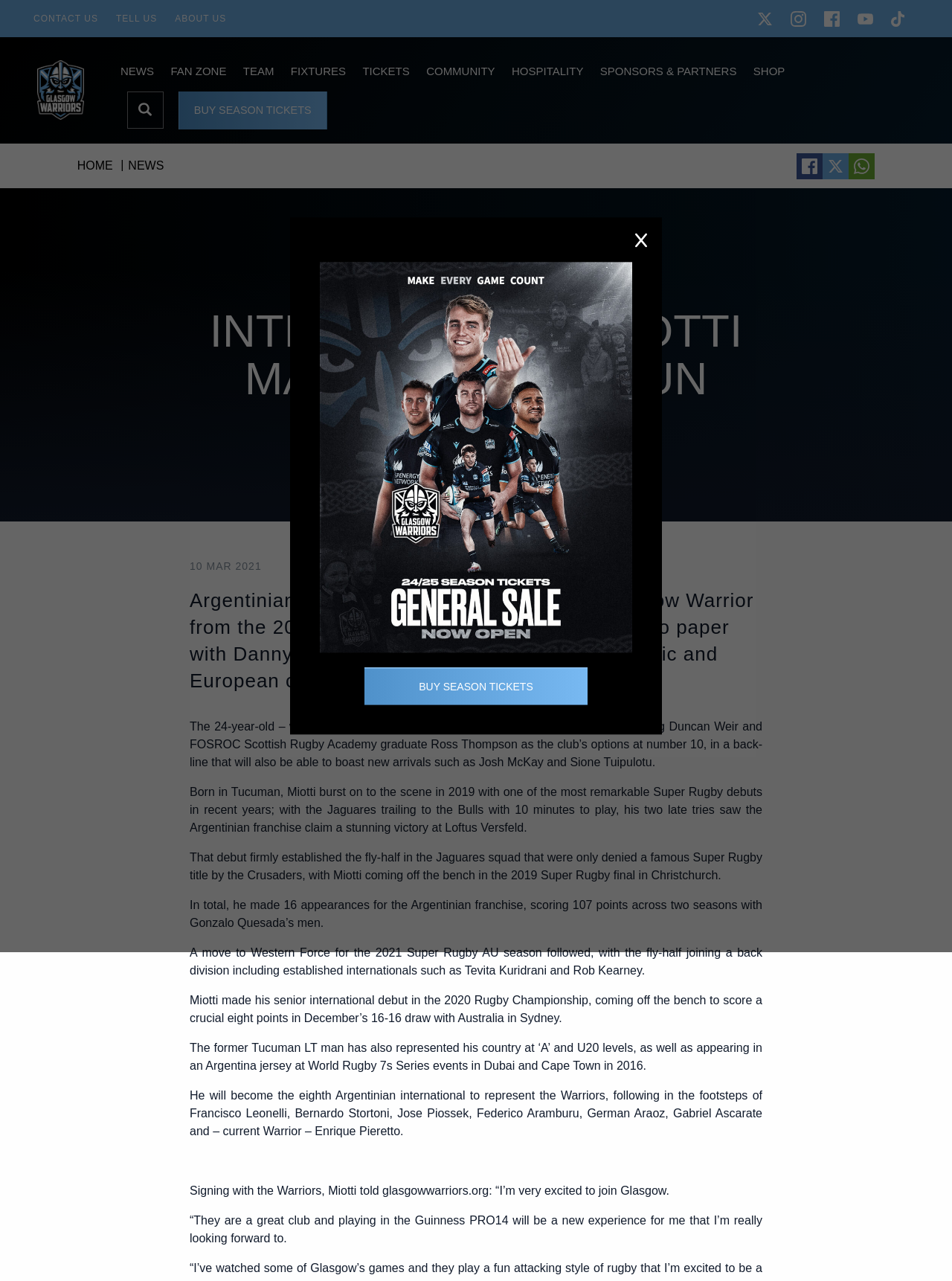What is the position of the new player?
Please analyze the image and answer the question with as much detail as possible.

The article mentions that Domingo Miotti is a fly-half, which is a position in rugby, and he will be playing for Glasgow Warriors.